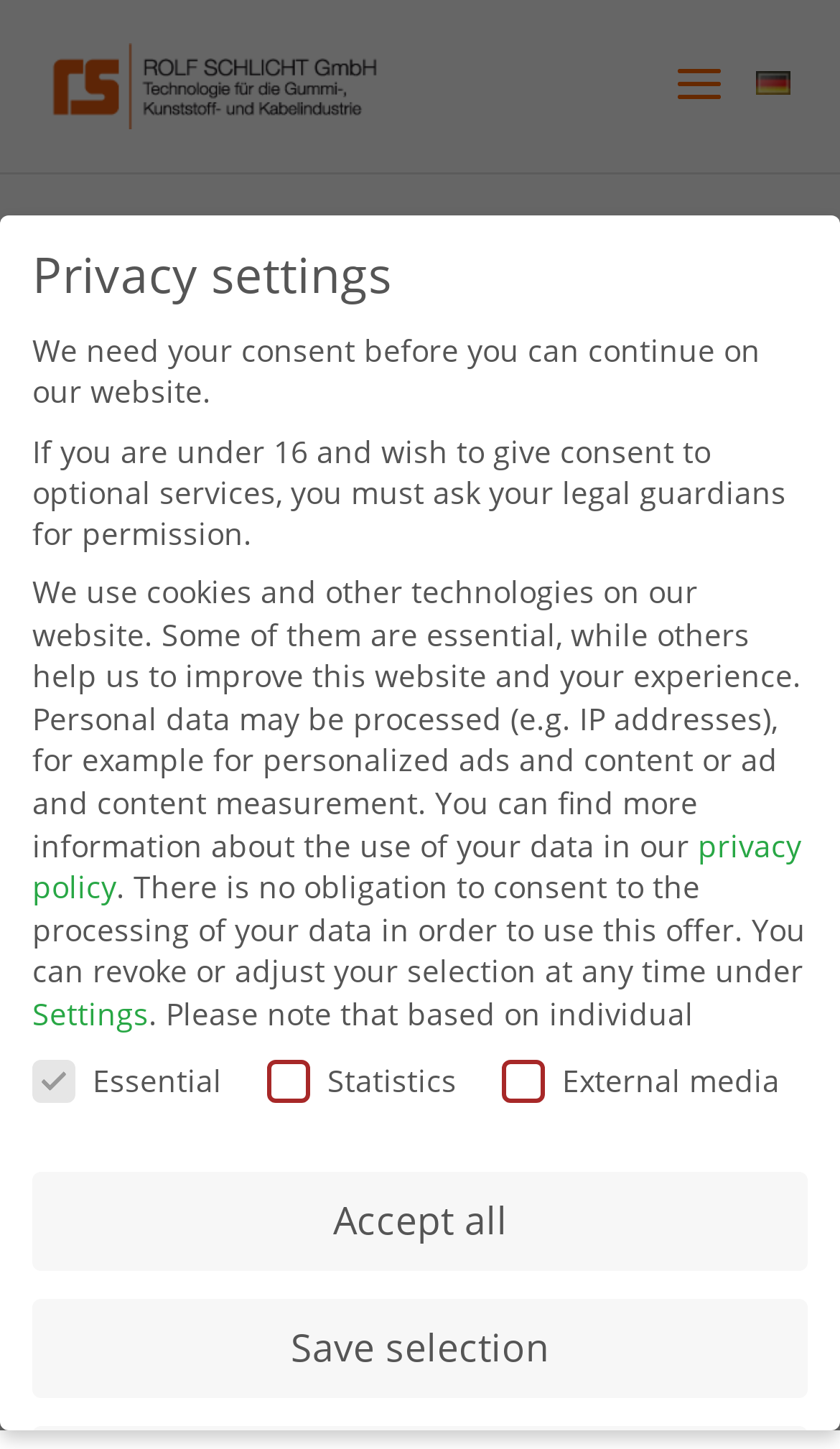Determine the bounding box coordinates of the section to be clicked to follow the instruction: "Expand Enums table". The coordinates should be given as four float numbers between 0 and 1, formatted as [left, top, right, bottom].

None